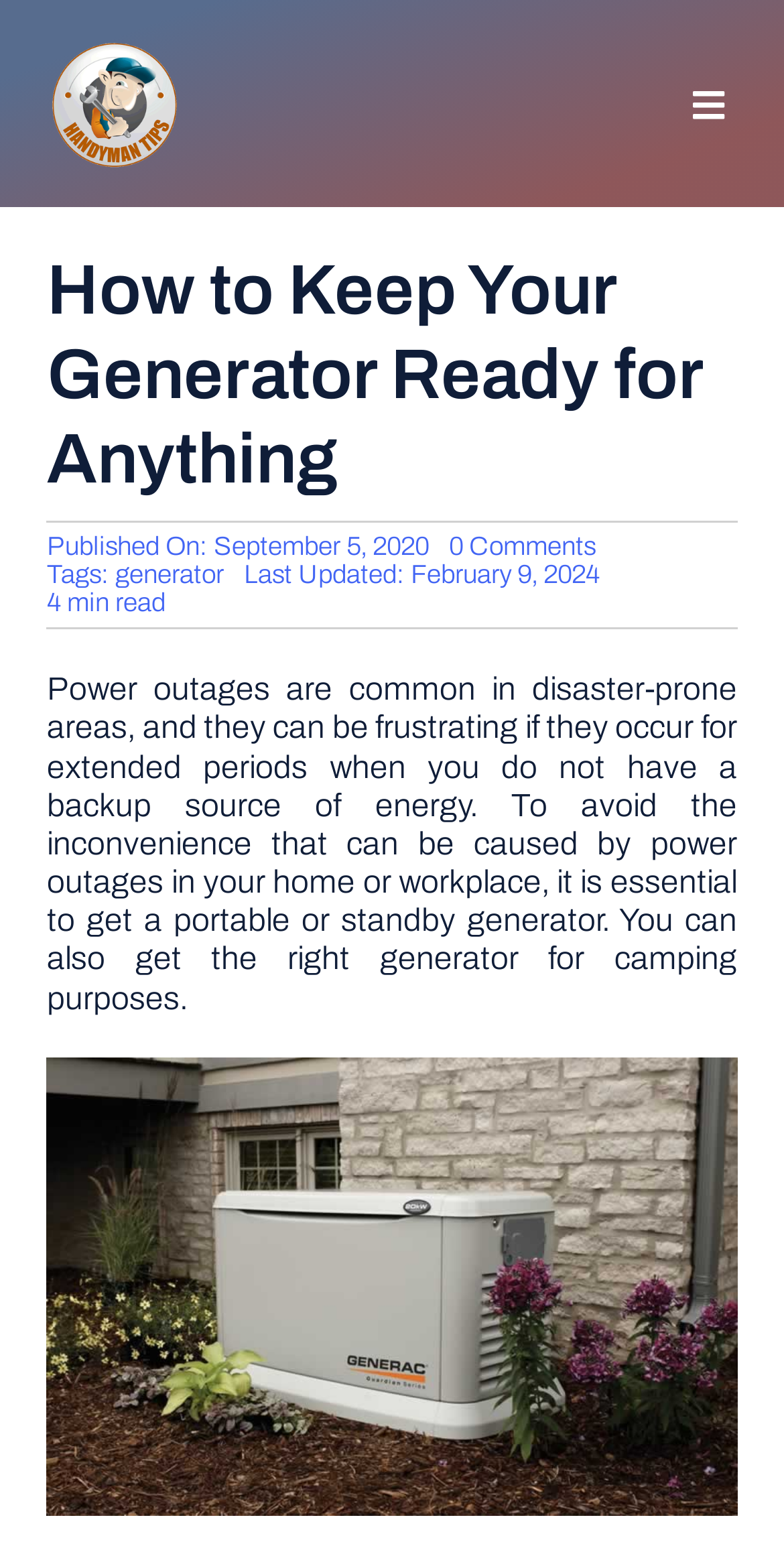What is the publication date of the article?
Answer the question using a single word or phrase, according to the image.

September 5, 2020